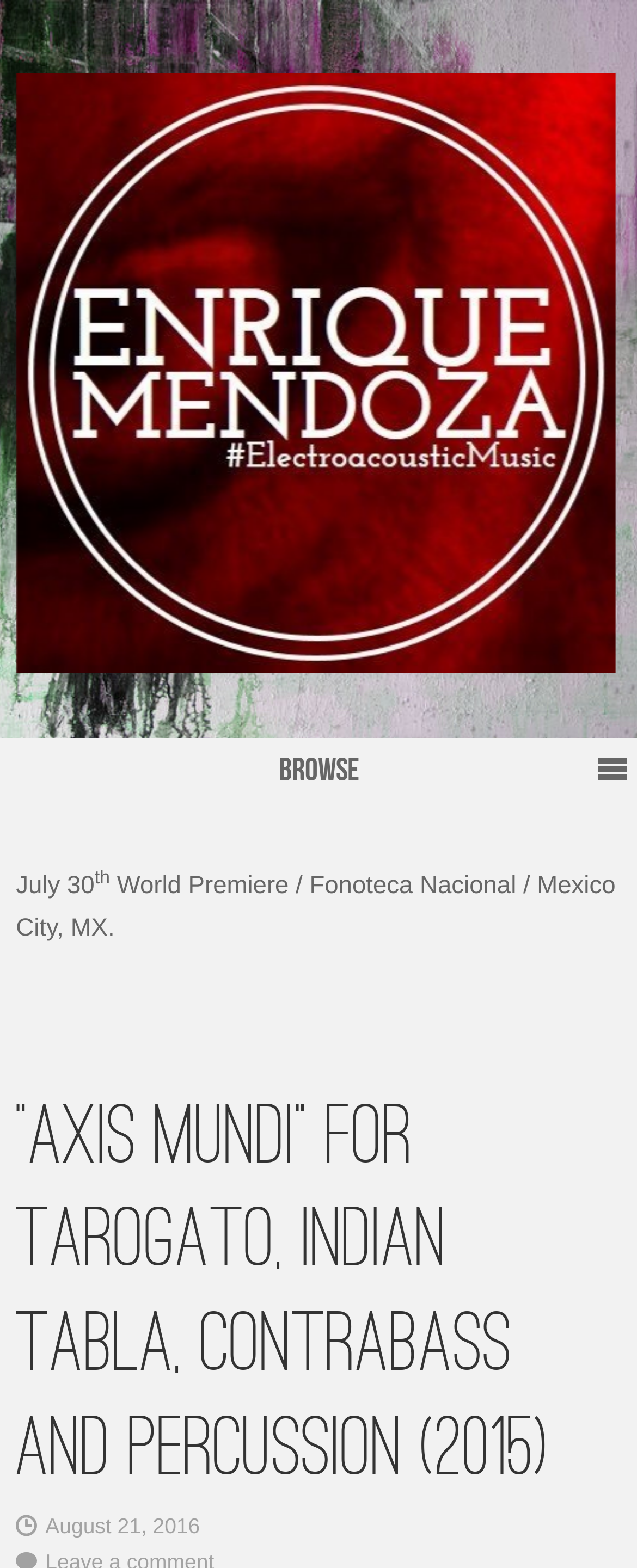Identify the coordinates of the bounding box for the element described below: "alt="Enrique Mendoza Composer"". Return the coordinates as four float numbers between 0 and 1: [left, top, right, bottom].

[0.025, 0.047, 0.966, 0.429]